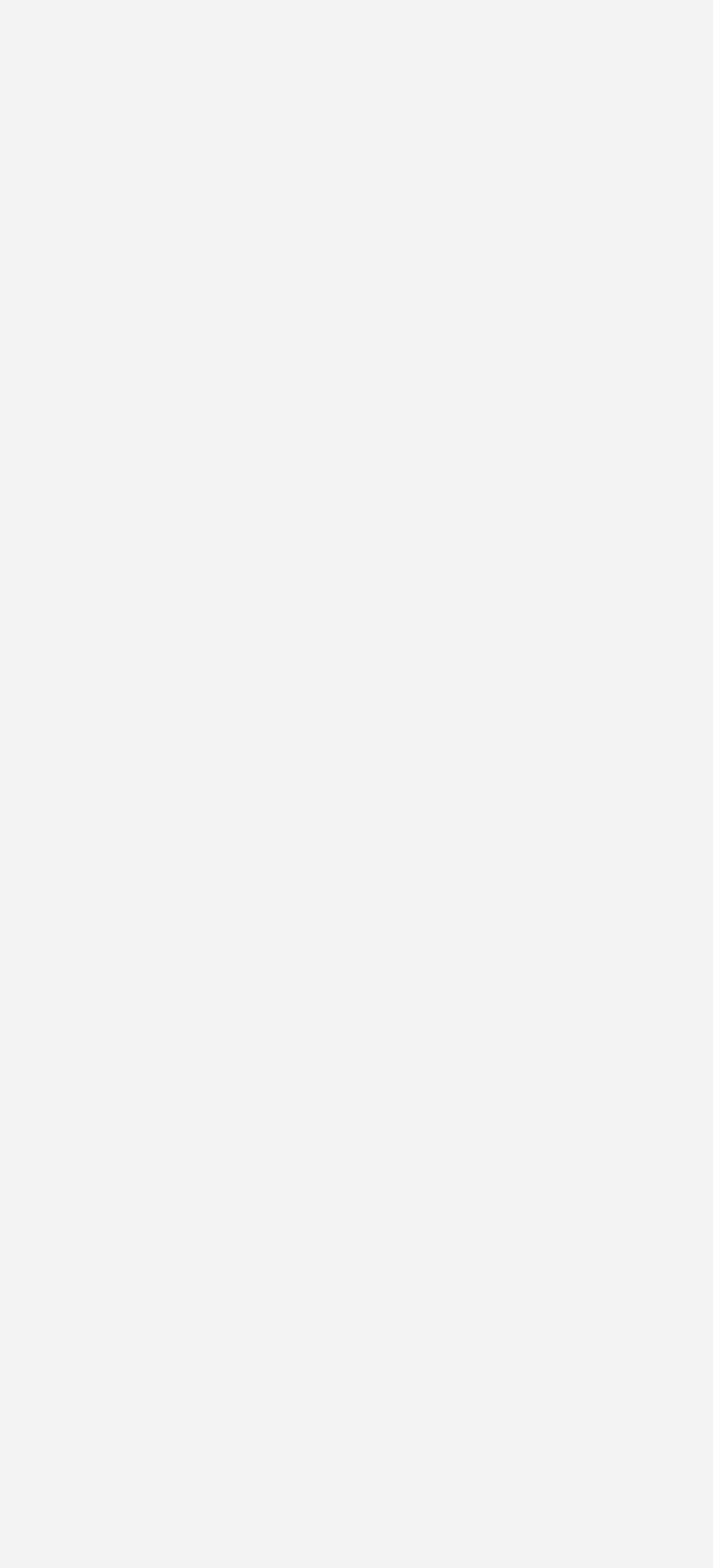Given the element description, predict the bounding box coordinates in the format (top-left x, top-left y, bottom-right x, bottom-right y), using floating point numbers between 0 and 1: pratham6

[0.254, 0.575, 0.433, 0.598]